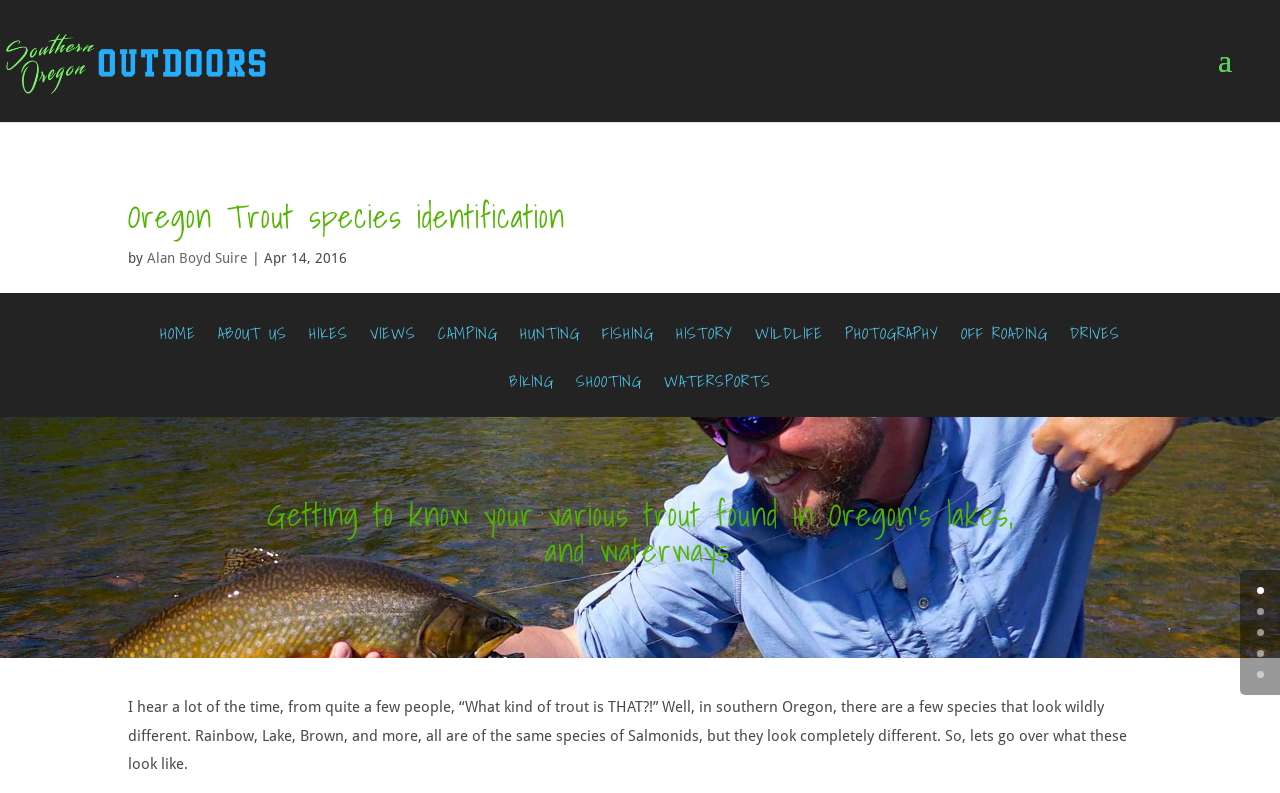Extract the bounding box of the UI element described as: "Helpful Info".

None